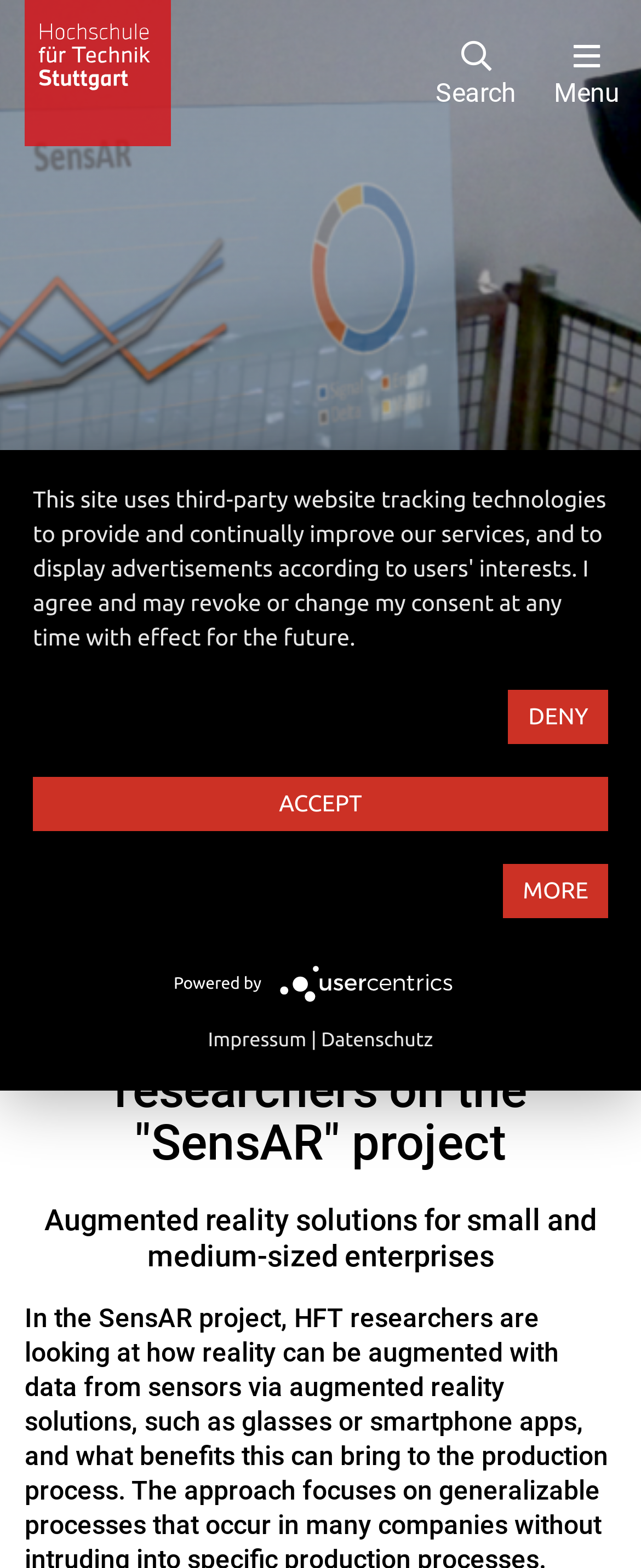What is the topic of the webinar?
Refer to the image and provide a detailed answer to the question.

I found the answer by reading the second heading on the webpage, which says 'Augmented reality solutions for small and medium-sized enterprises'.